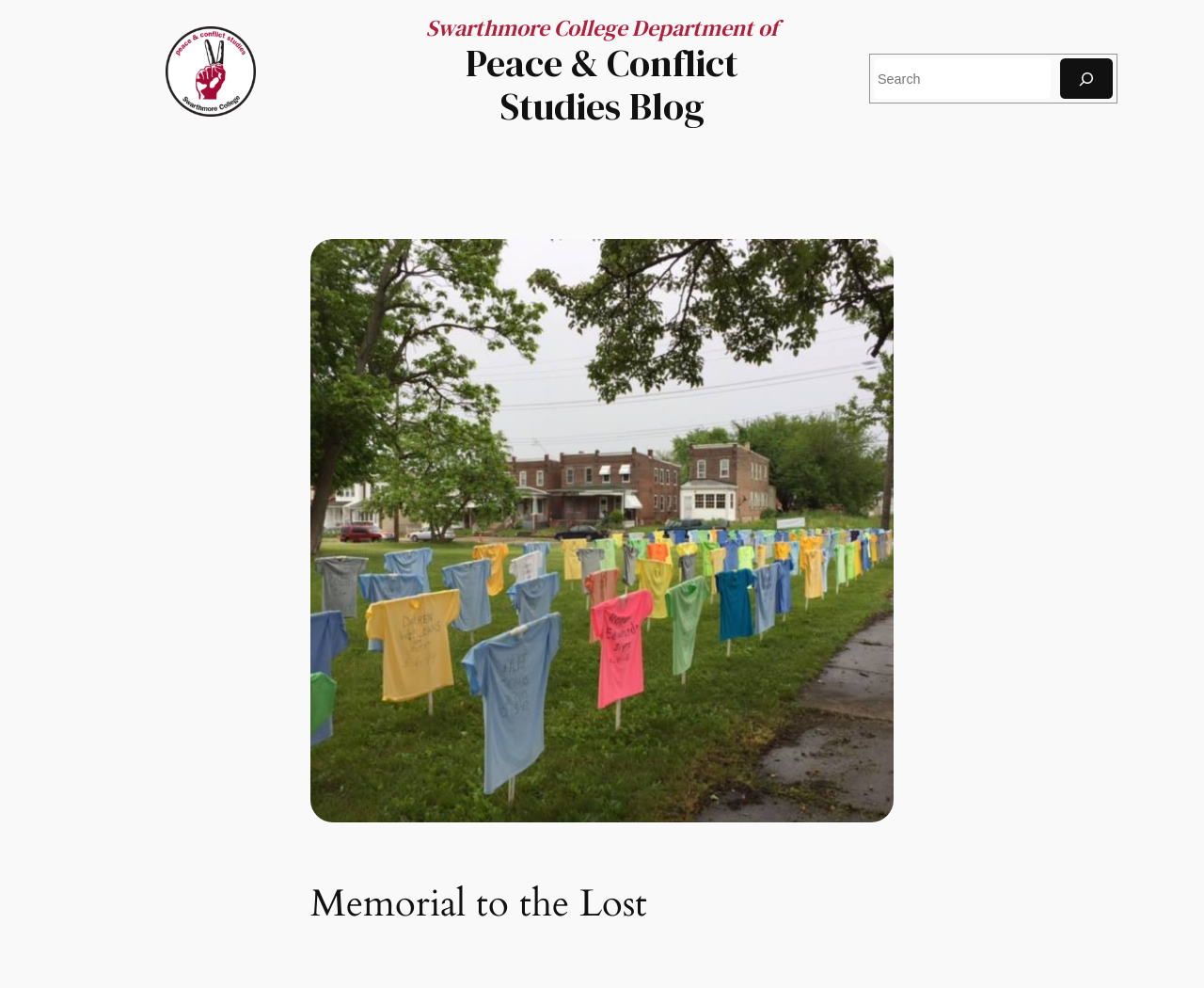Given the element description alt="PCS logo with transparency", predict the bounding box coordinates for the UI element in the webpage screenshot. The format should be (top-left x, top-left y, bottom-right x, bottom-right y), and the values should be between 0 and 1.

[0.138, 0.026, 0.213, 0.118]